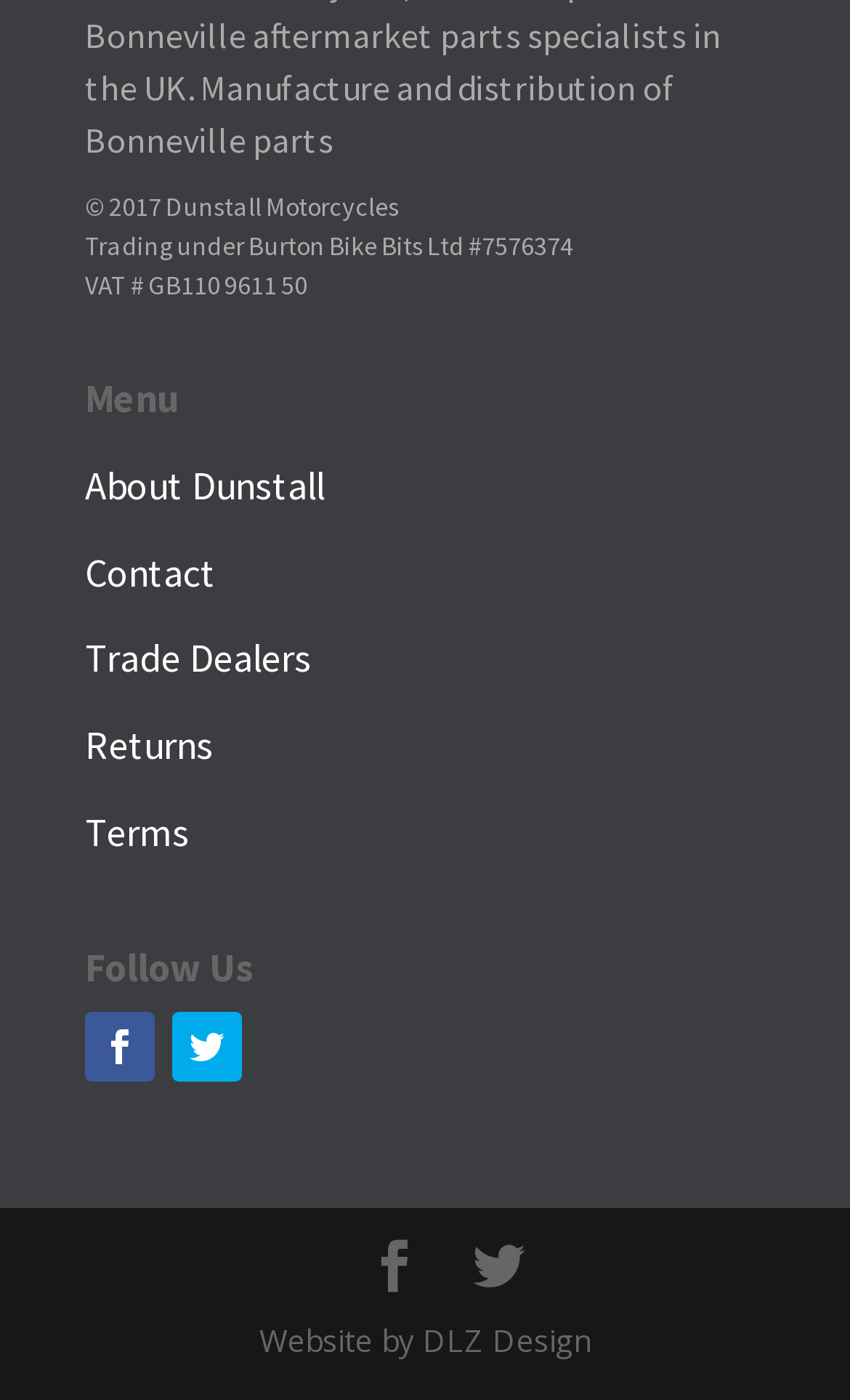Refer to the image and provide an in-depth answer to the question:
What is the purpose of the links at the top?

The links at the top, such as 'About Dunstall', 'Contact', 'Trade Dealers', 'Returns', and 'Terms', are likely used for navigation to different sections of the website, allowing users to access various information and services provided by Dunstall Motorcycles.